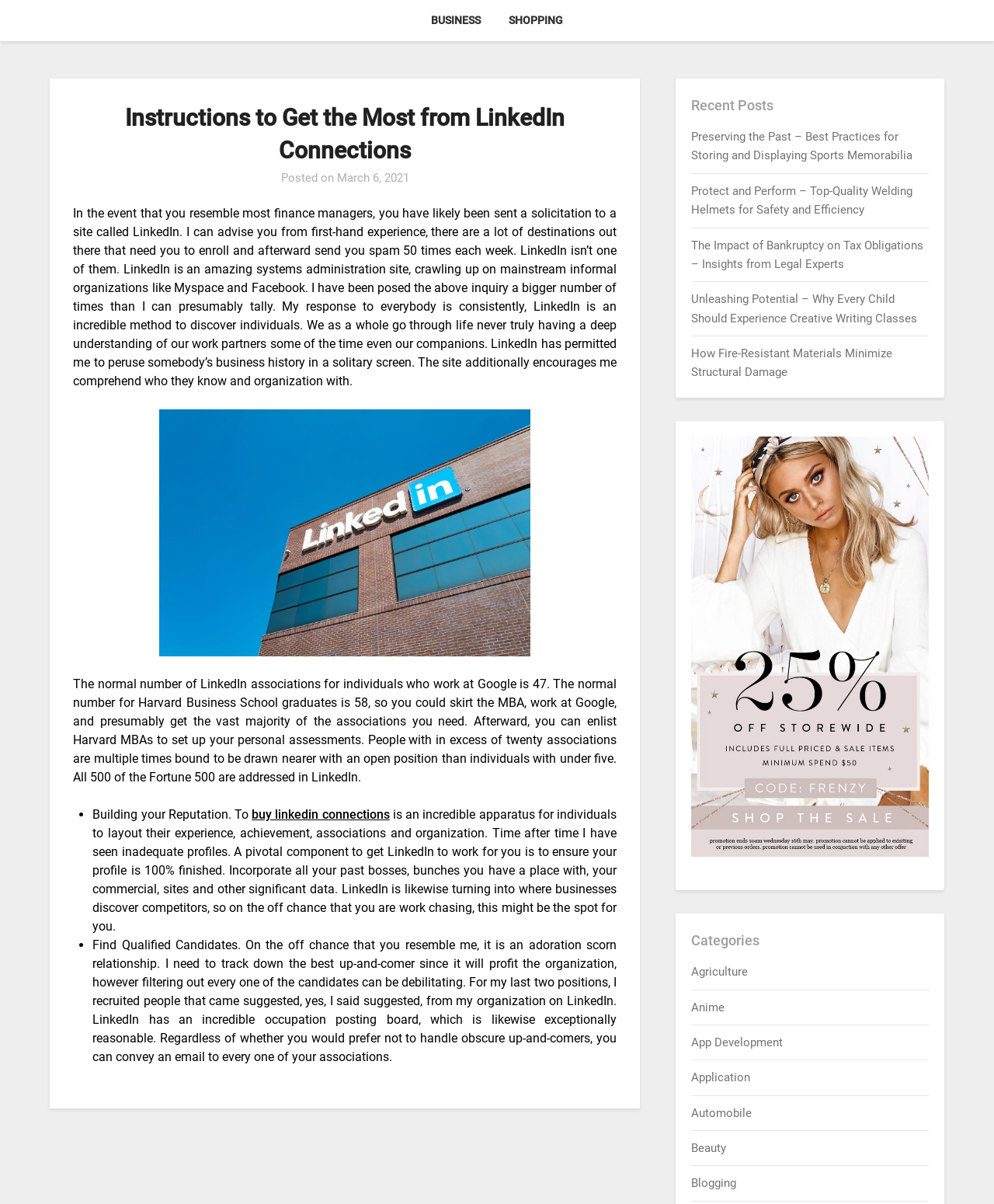Give a concise answer of one word or phrase to the question: 
What is the benefit of having more than 20 connections on LinkedIn?

More job opportunities